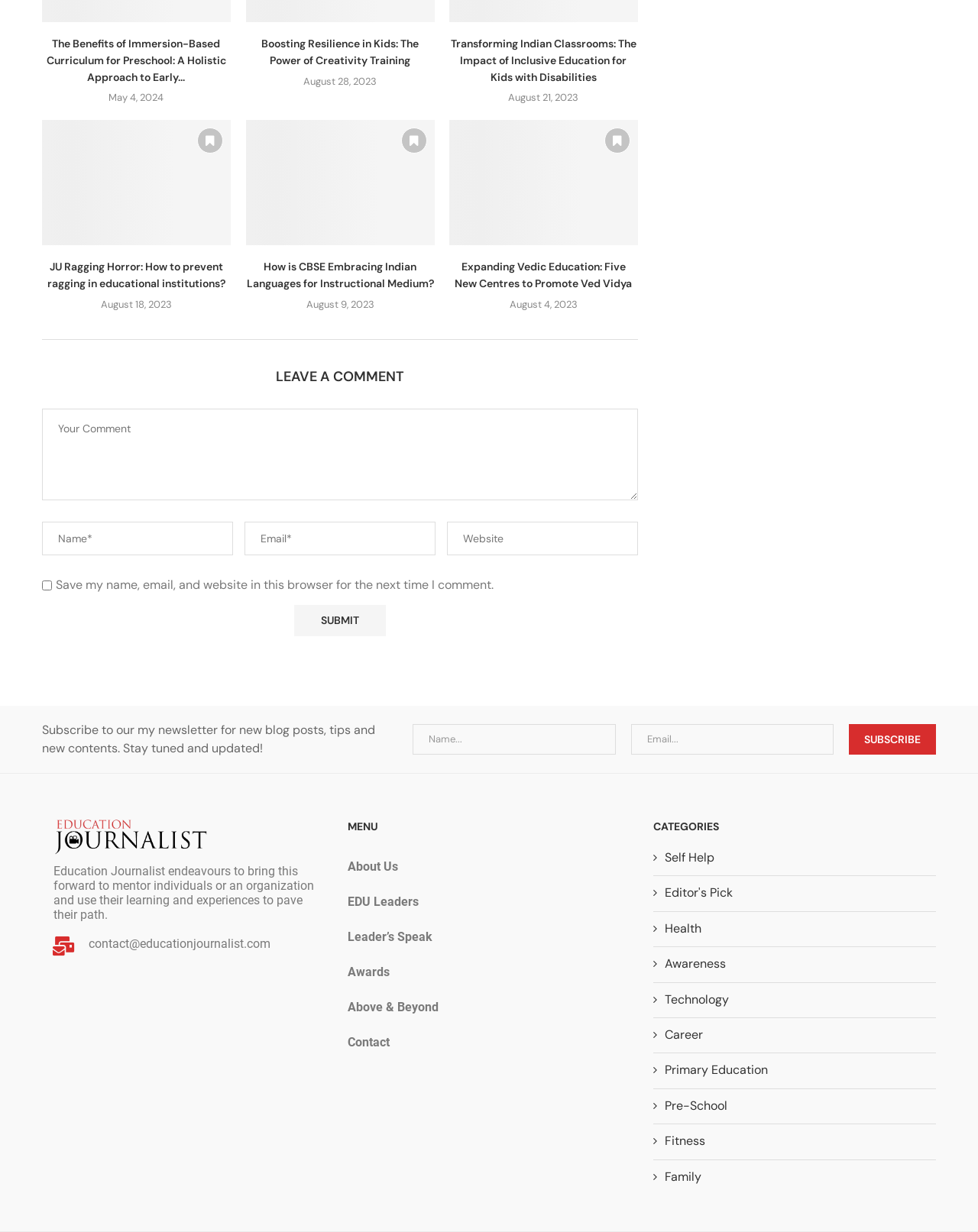What is the topic of the first article?
Please use the visual content to give a single word or phrase answer.

Immersion-Based Curriculum